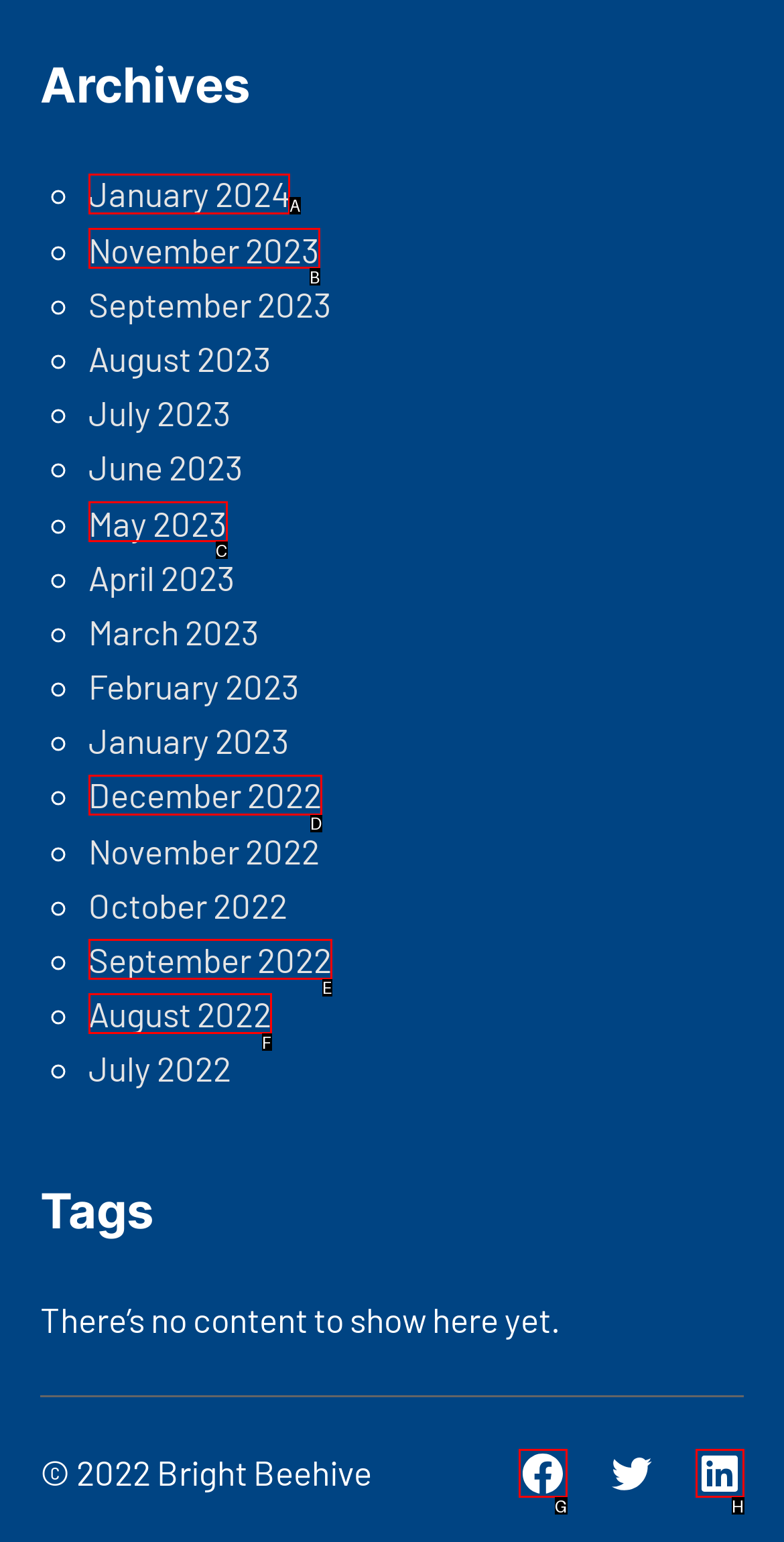Select the option that corresponds to the description: Facebook
Respond with the letter of the matching choice from the options provided.

G